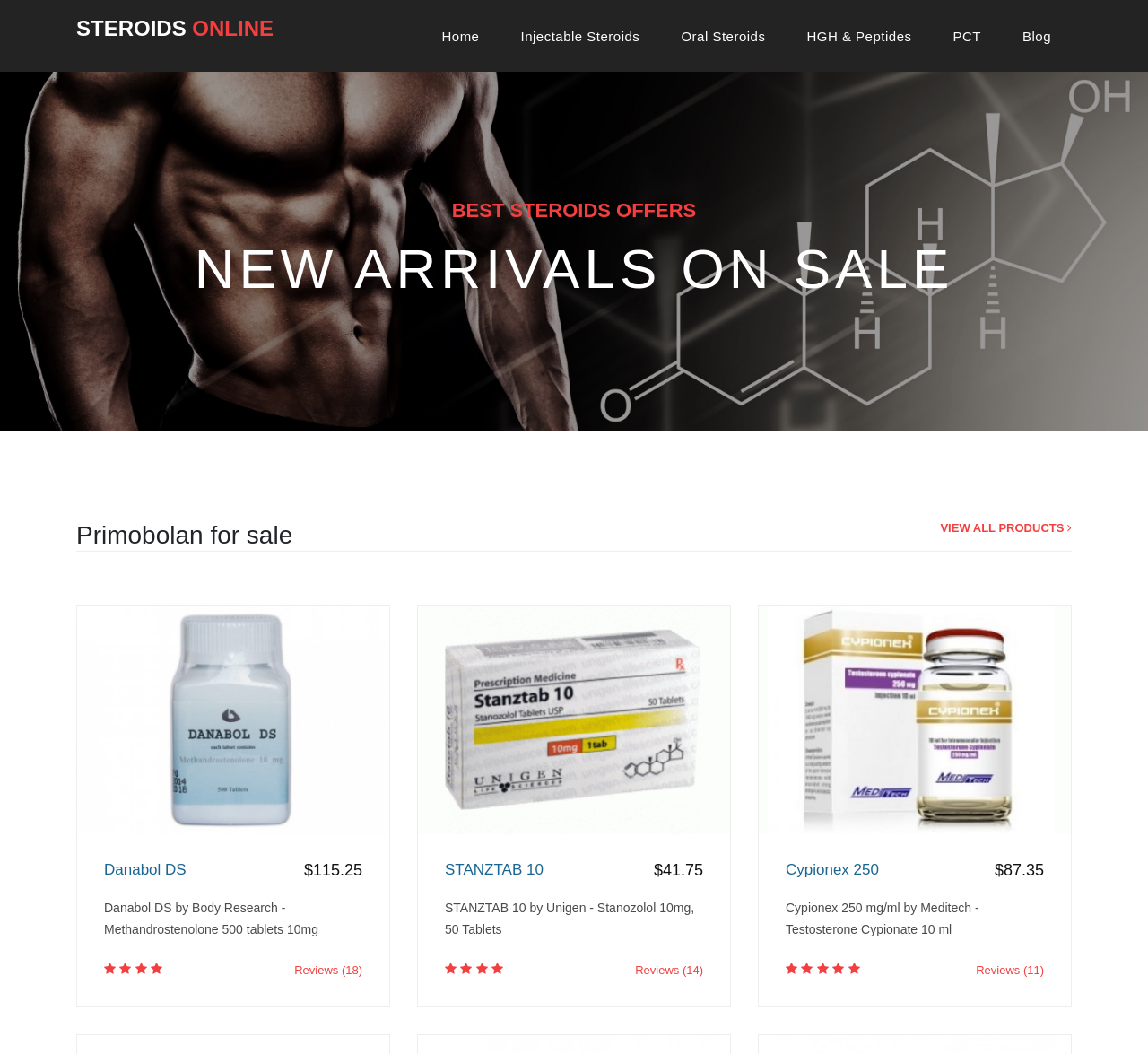What is the name of the online store?
Give a detailed explanation using the information visible in the image.

I determined the answer by looking at the top navigation bar, where I found a link with the text 'STEROIDS ONLINE', which suggests that it is the name of the online store.